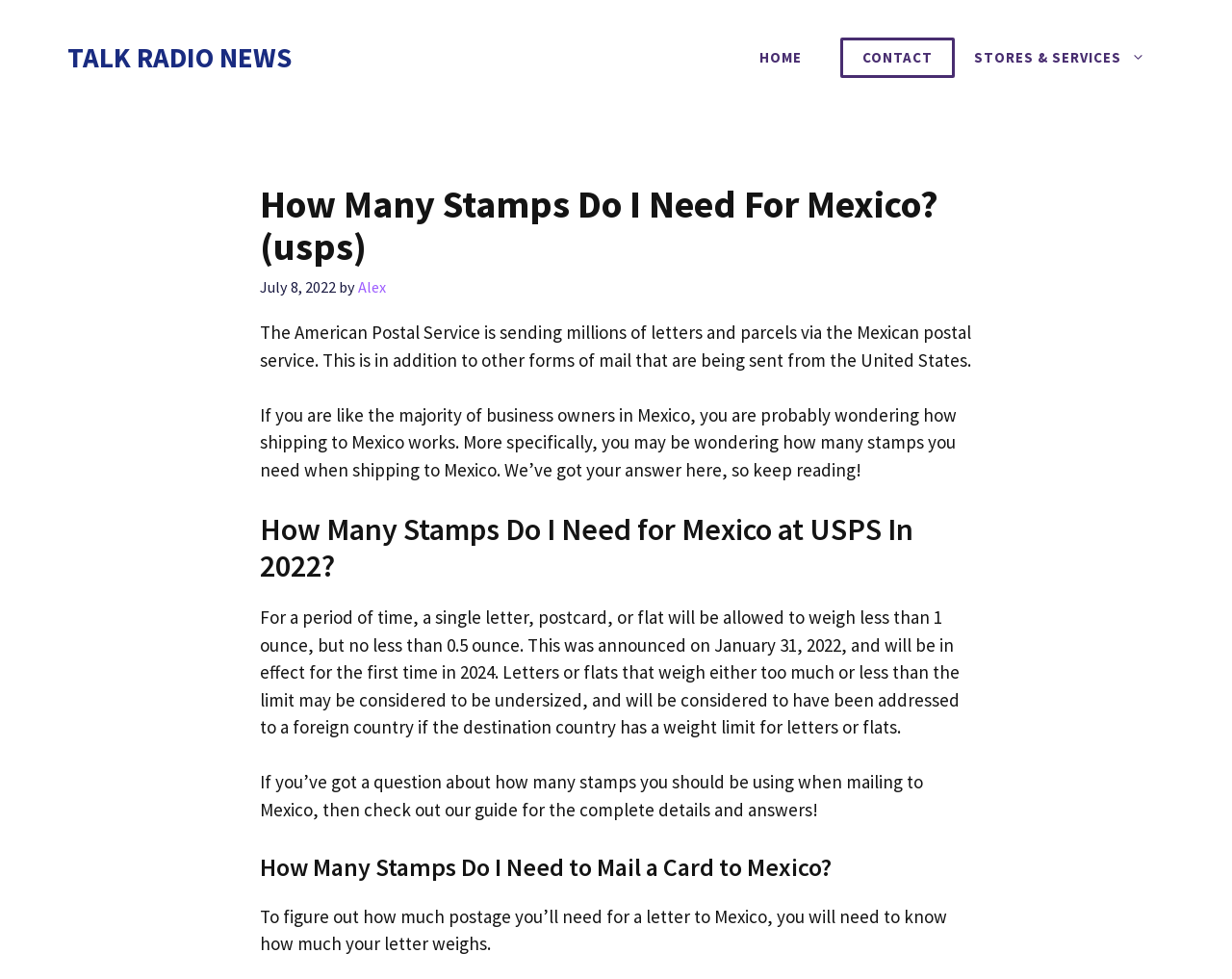Who wrote this article?
Please give a detailed and elaborate explanation in response to the question.

The author of the article is mentioned in the byline, which states 'by Alex'.